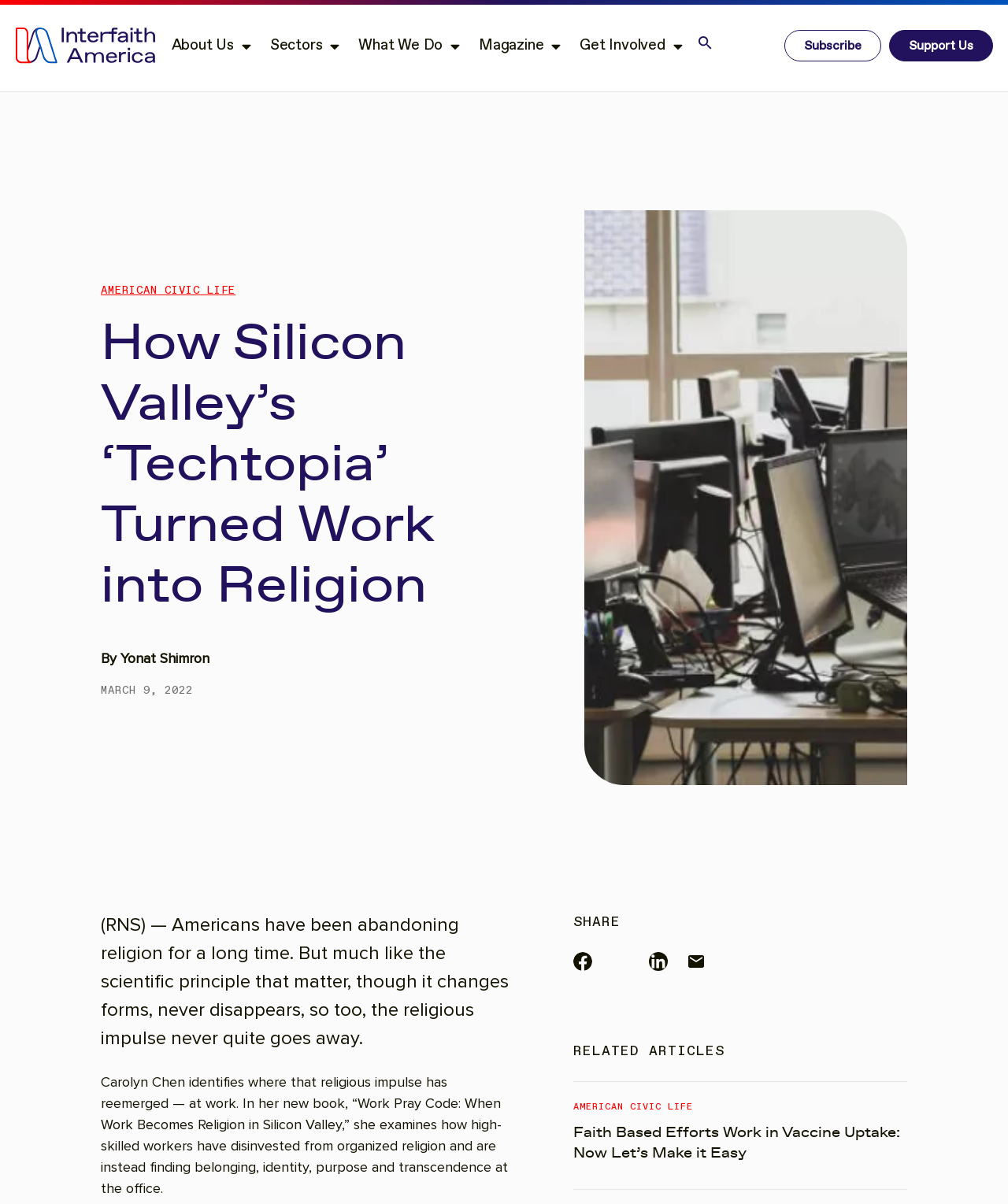Determine the bounding box coordinates of the area to click in order to meet this instruction: "View Thomas Homrighaus's profile".

None